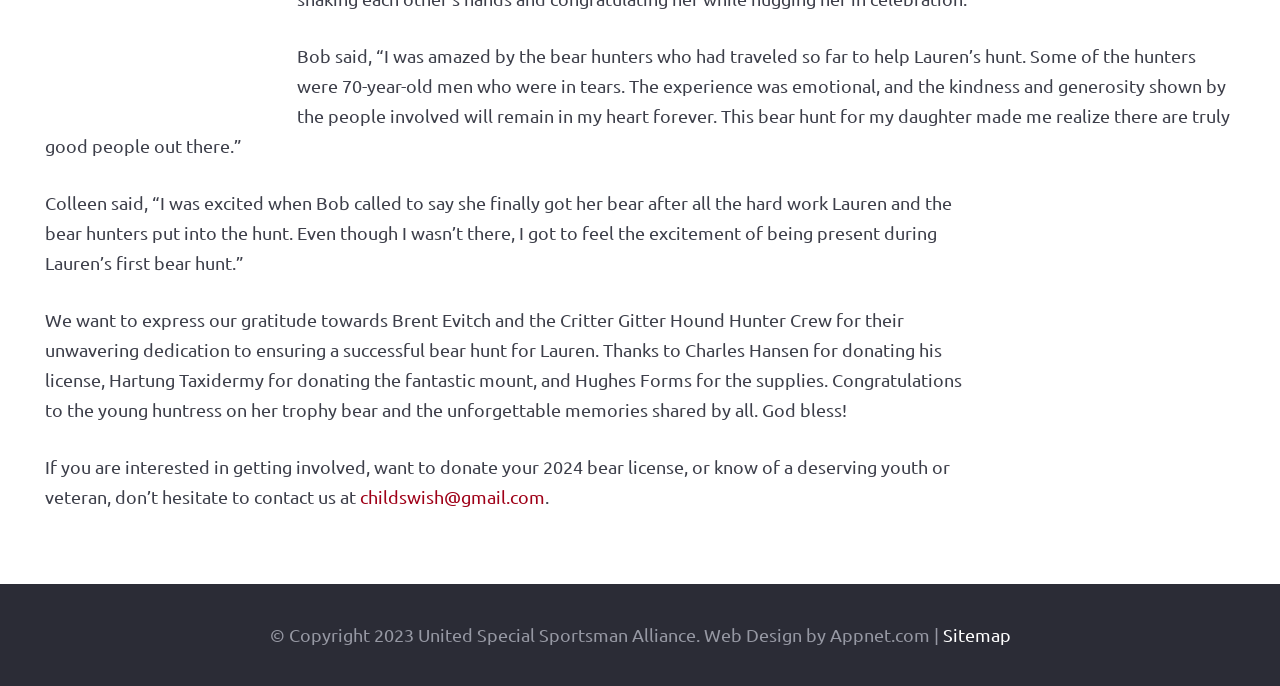Identify the bounding box for the described UI element: "Sitemap".

[0.736, 0.909, 0.789, 0.94]